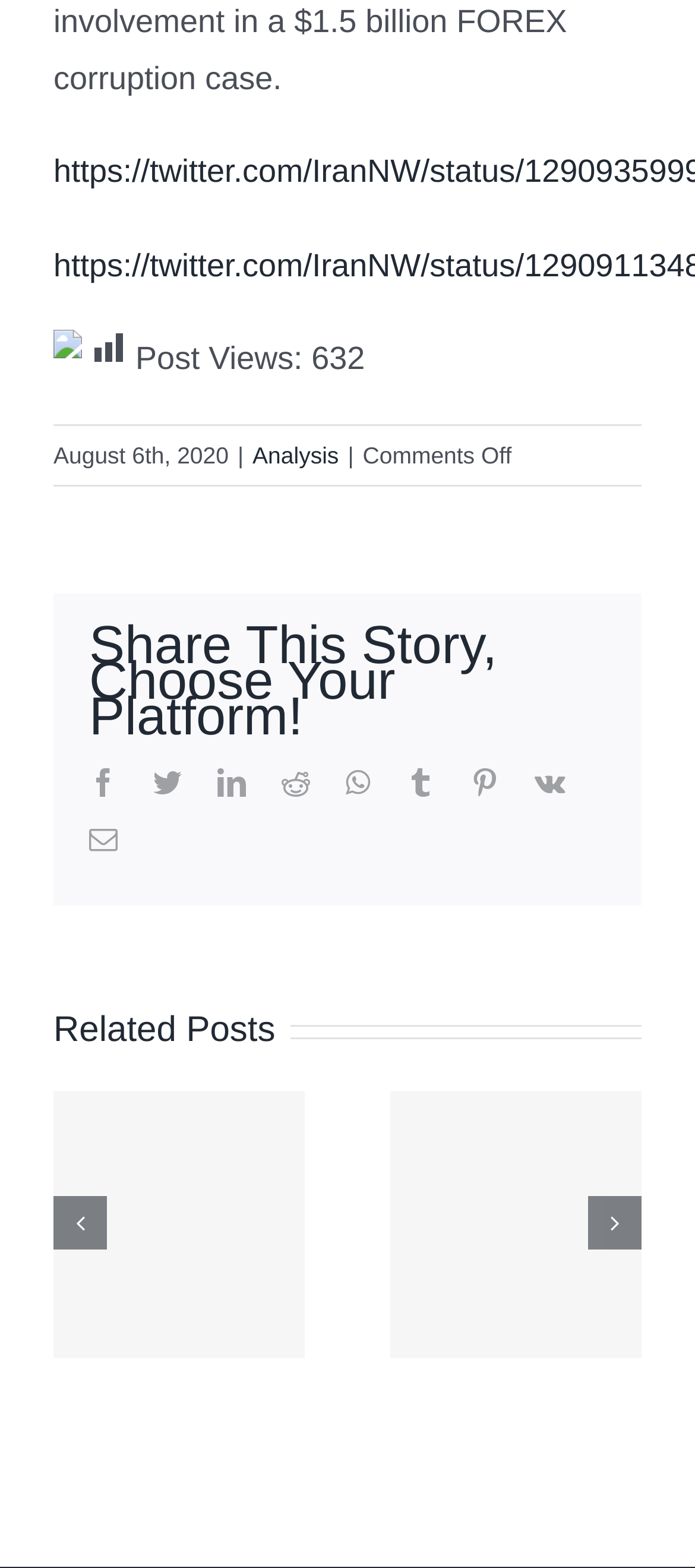Please locate the bounding box coordinates of the element that should be clicked to achieve the given instruction: "View related post 'Hamas attack has abruptly altered the picture for Middle East diplomacy'".

[0.2, 0.696, 0.562, 0.866]